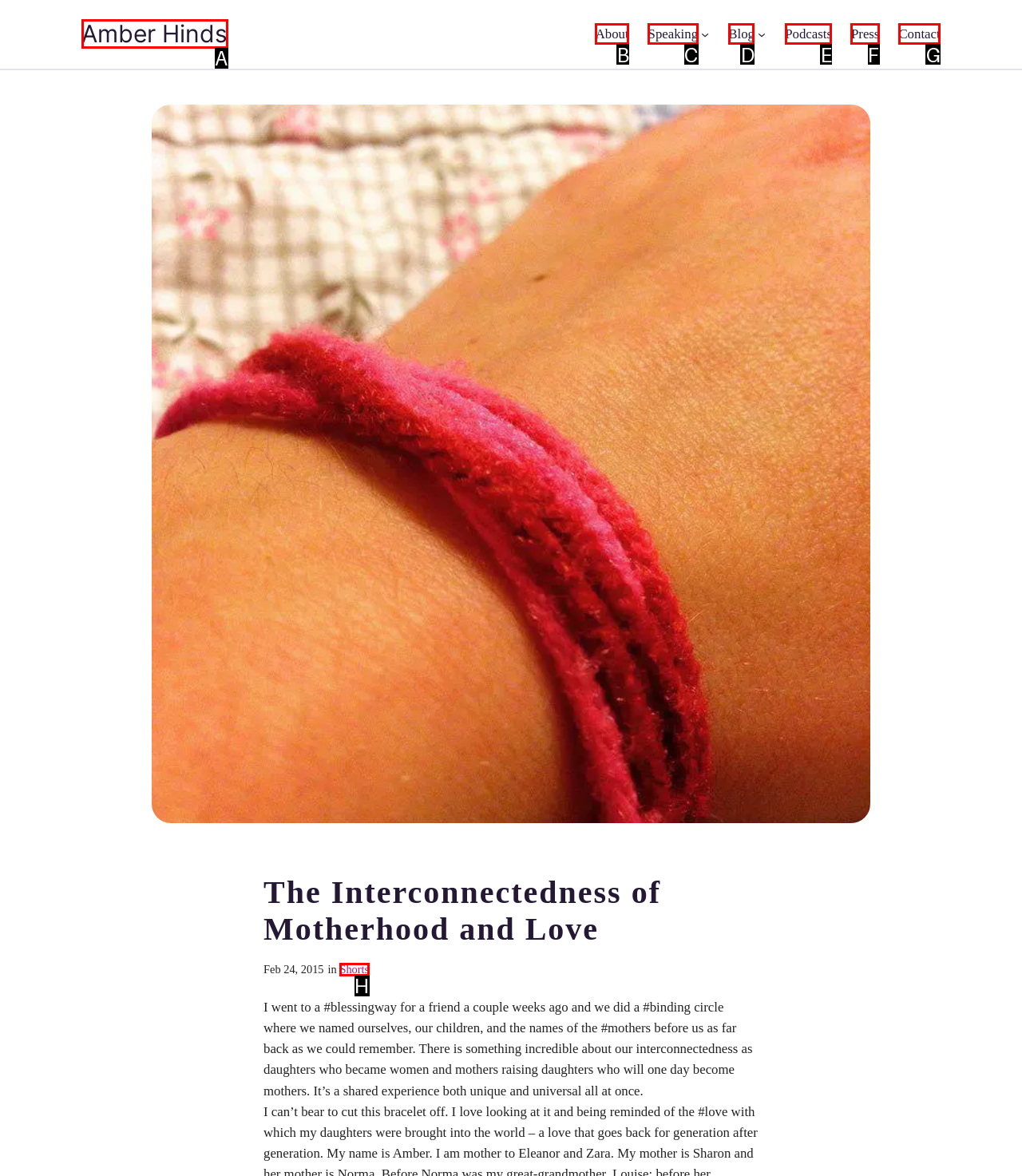Based on the element description: Amber Hinds, choose the best matching option. Provide the letter of the option directly.

A